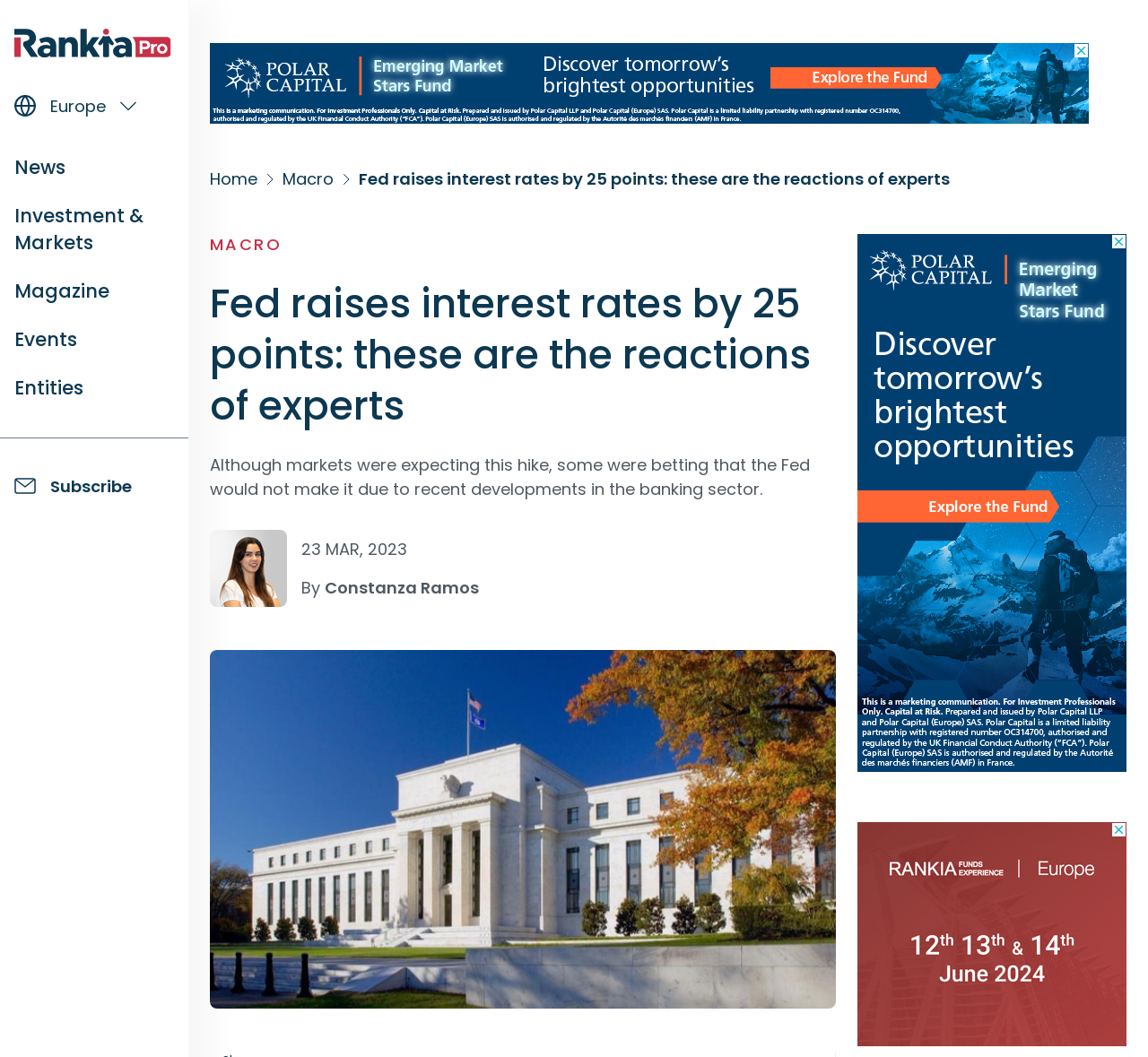Please identify the bounding box coordinates of where to click in order to follow the instruction: "Select Europe".

[0.012, 0.089, 0.119, 0.112]